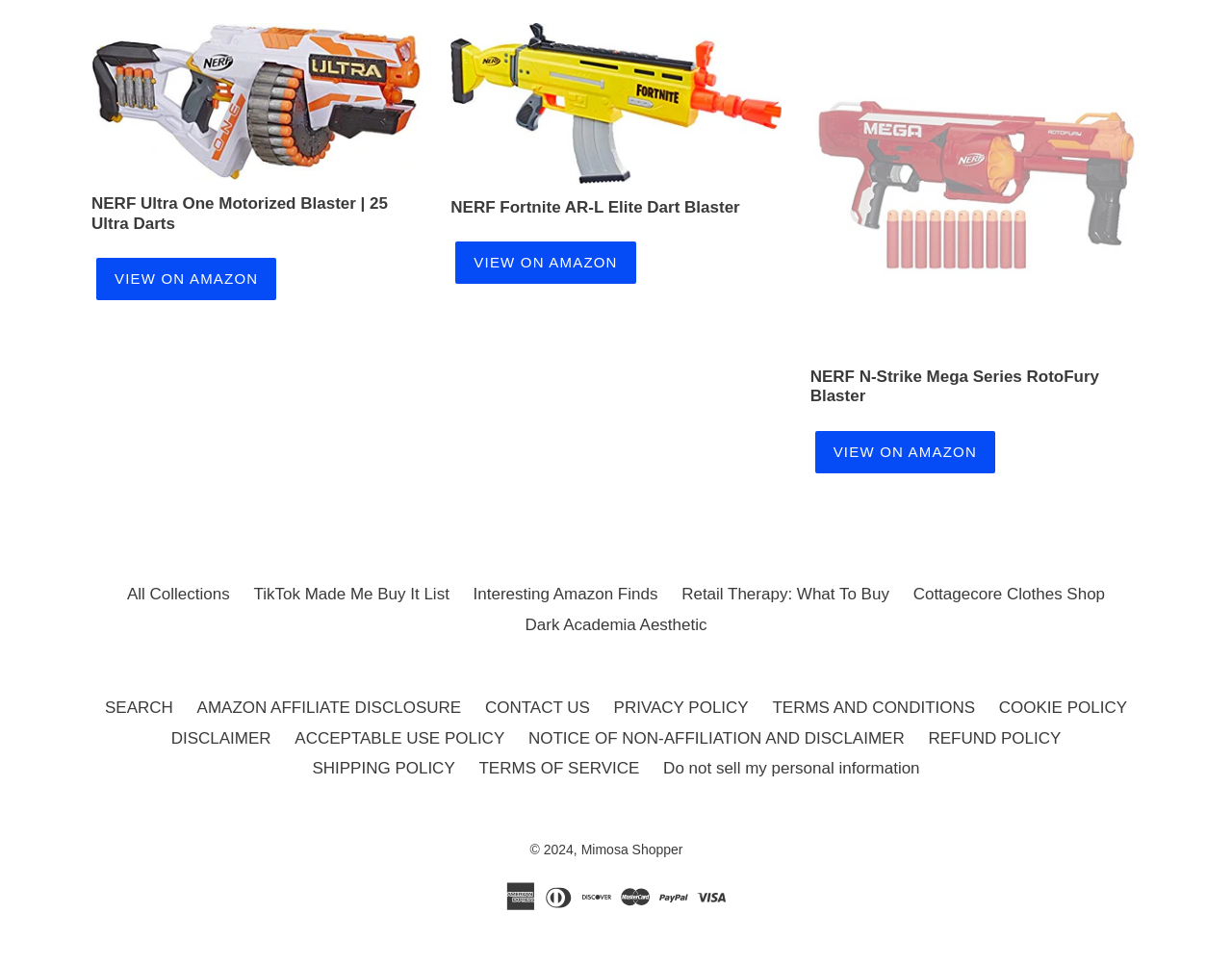Can you give a comprehensive explanation to the question given the content of the image?
How many product descriptions are displayed on the page?

The page displays three product descriptions, each with an associated image and 'VIEW ON AMAZON' link. These products are the NERF Ultra One Motorized Blaster, the NERF Fortnite AR-L Elite Dart Blaster, and the NERF N-Strike Mega Series RotoFury Blaster.